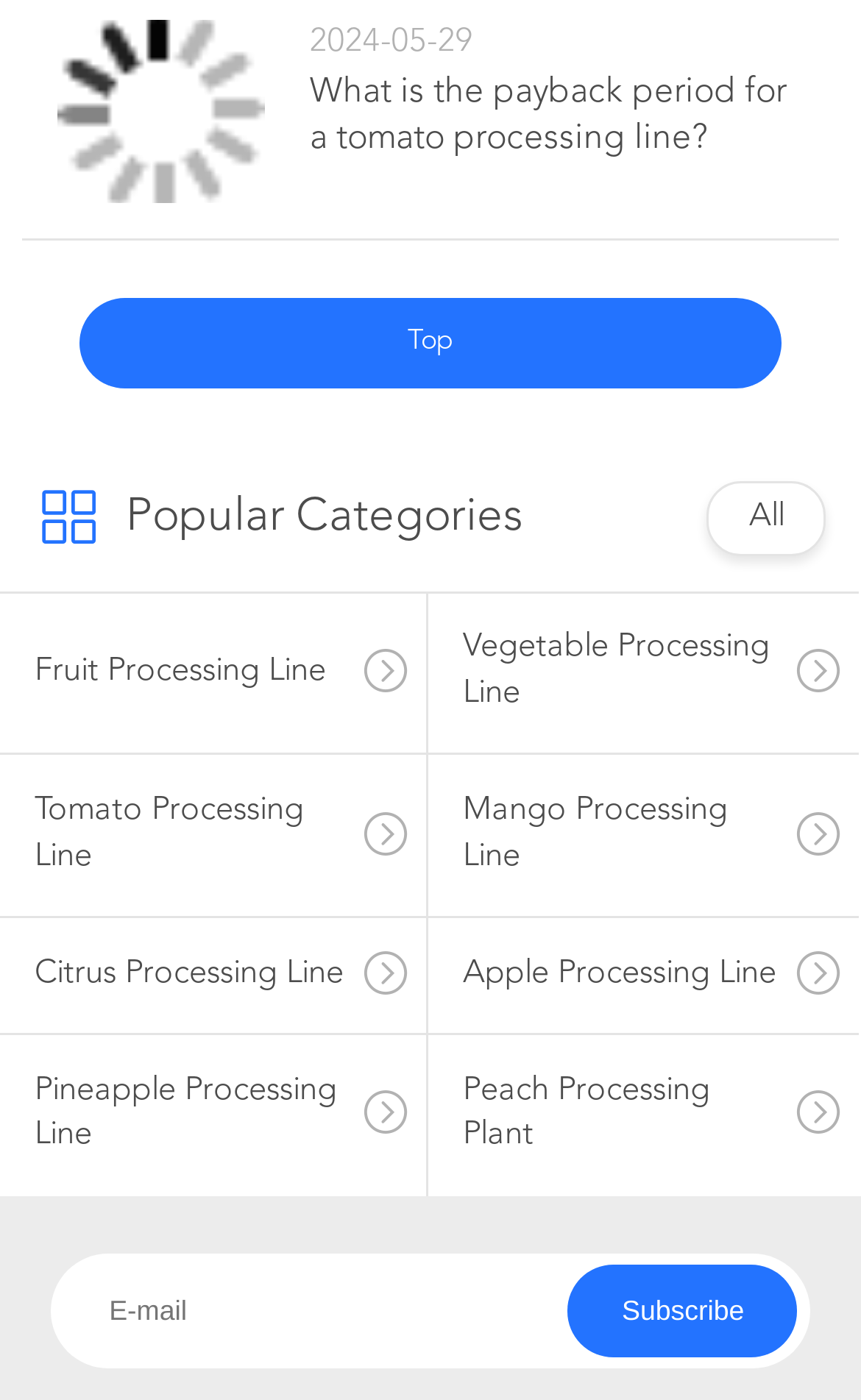What categories are listed on the webpage?
Kindly offer a comprehensive and detailed response to the question.

I observed a section on the webpage titled 'Popular Categories' with links to various categories, including Fruit Processing Line, Vegetable Processing Line, and specific fruit processing lines like Tomato, Mango, and Apple, indicating that the webpage is related to fruit and vegetable processing lines.